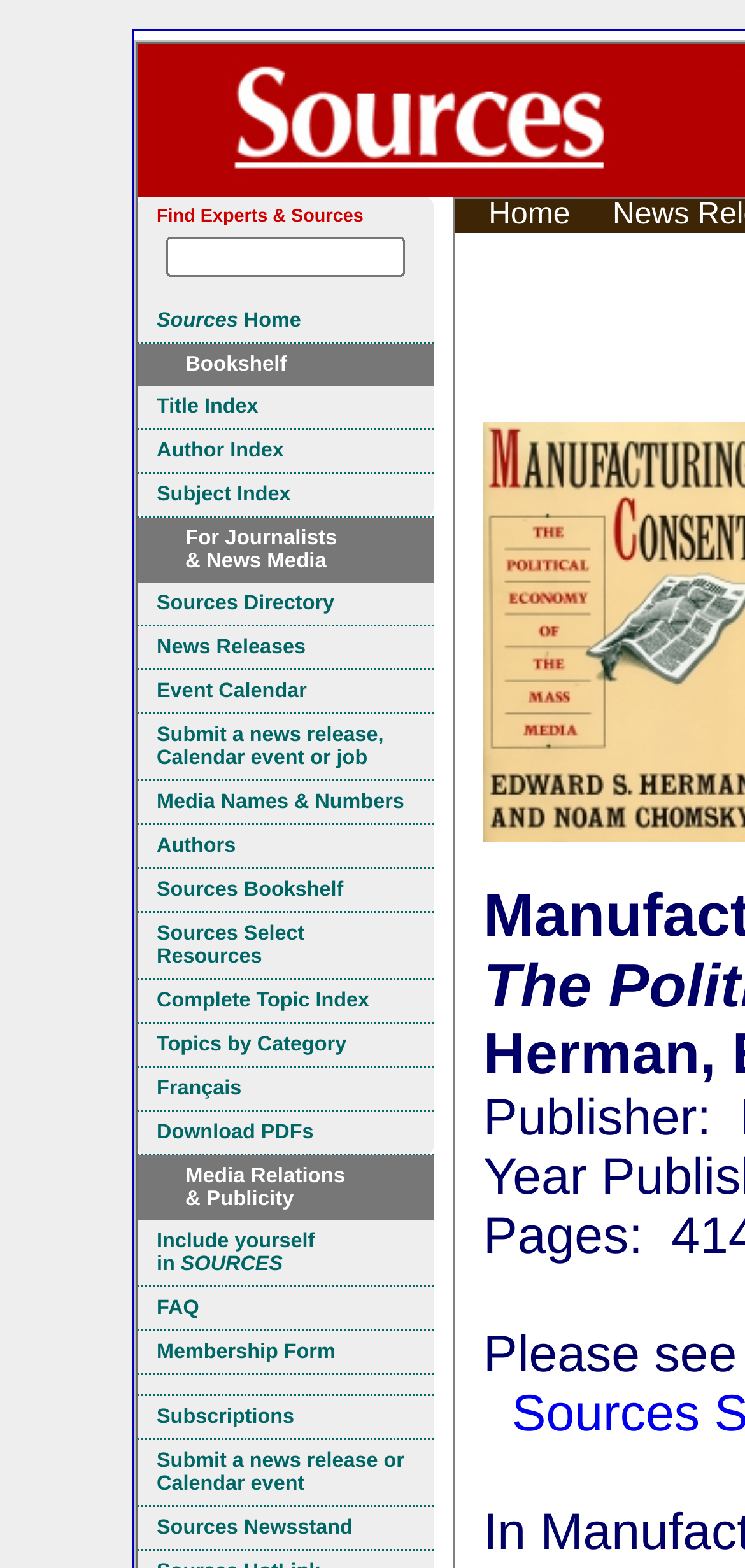Answer the question below with a single word or a brief phrase: 
What is the last link on the webpage?

Sources Newsstand